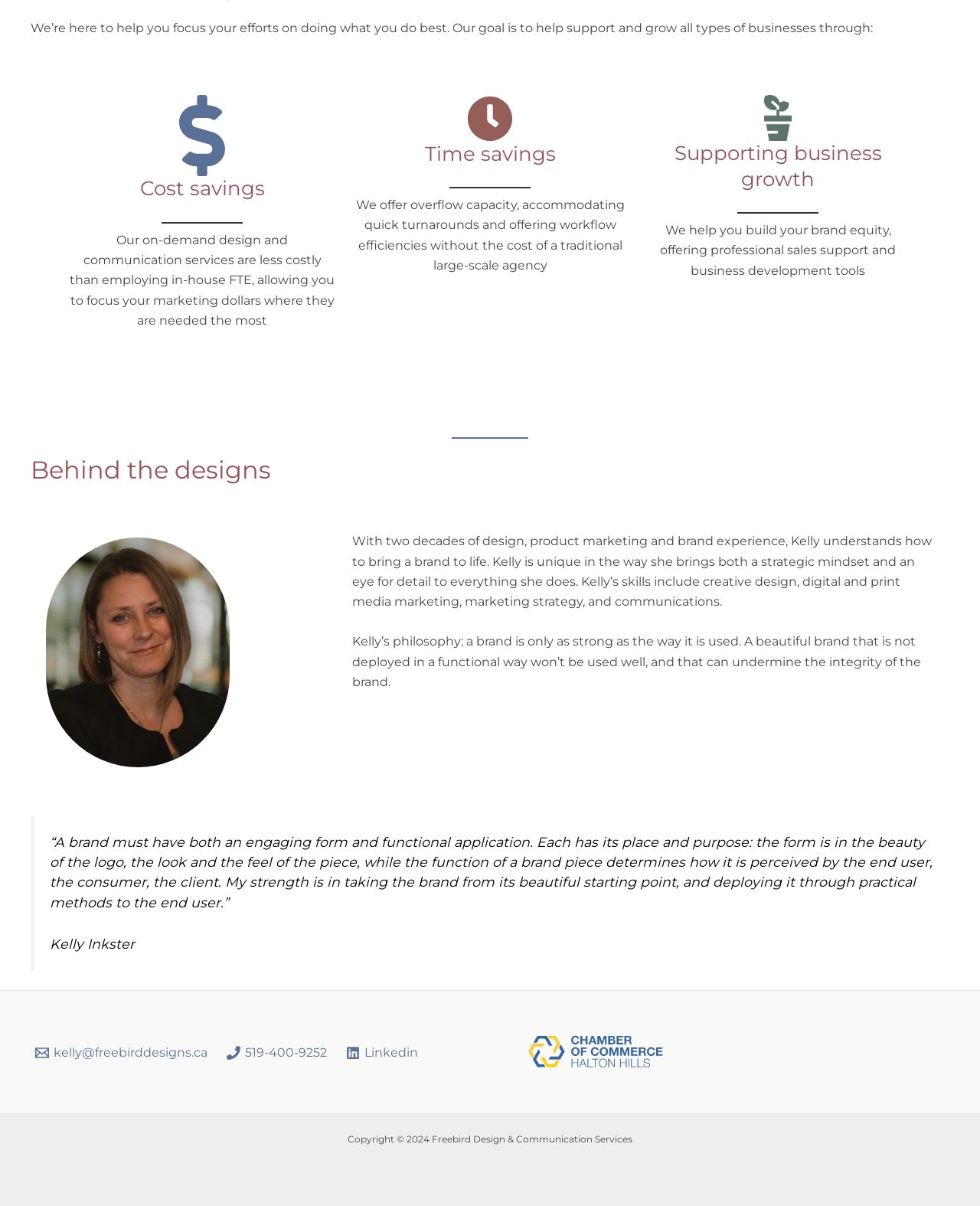Identify the bounding box coordinates for the UI element that matches this description: "Email kelly@freebirddesigns.ca".

[0.031, 0.867, 0.217, 0.878]